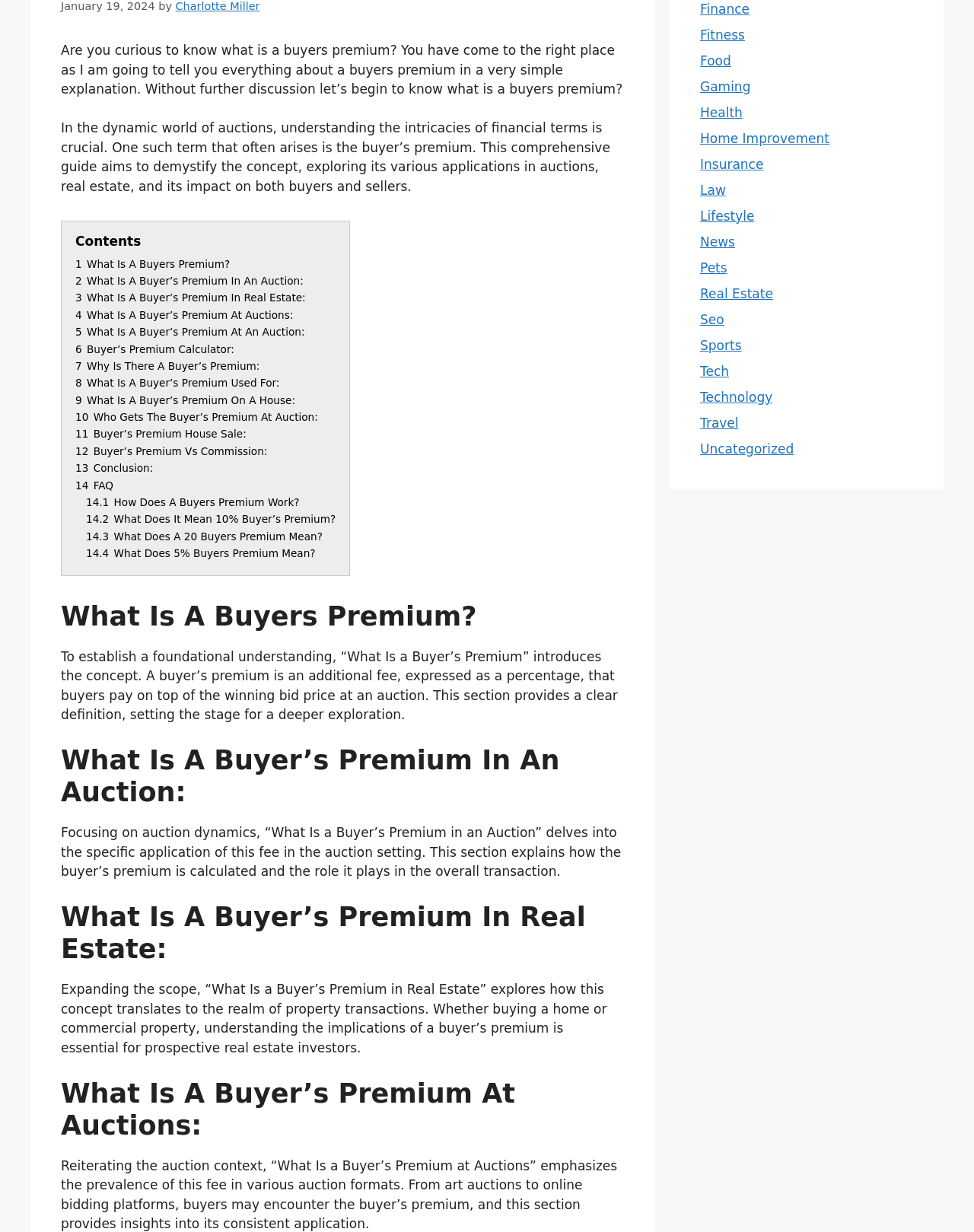From the element description: "Travel", extract the bounding box coordinates of the UI element. The coordinates should be expressed as four float numbers between 0 and 1, in the order [left, top, right, bottom].

[0.719, 0.337, 0.758, 0.349]